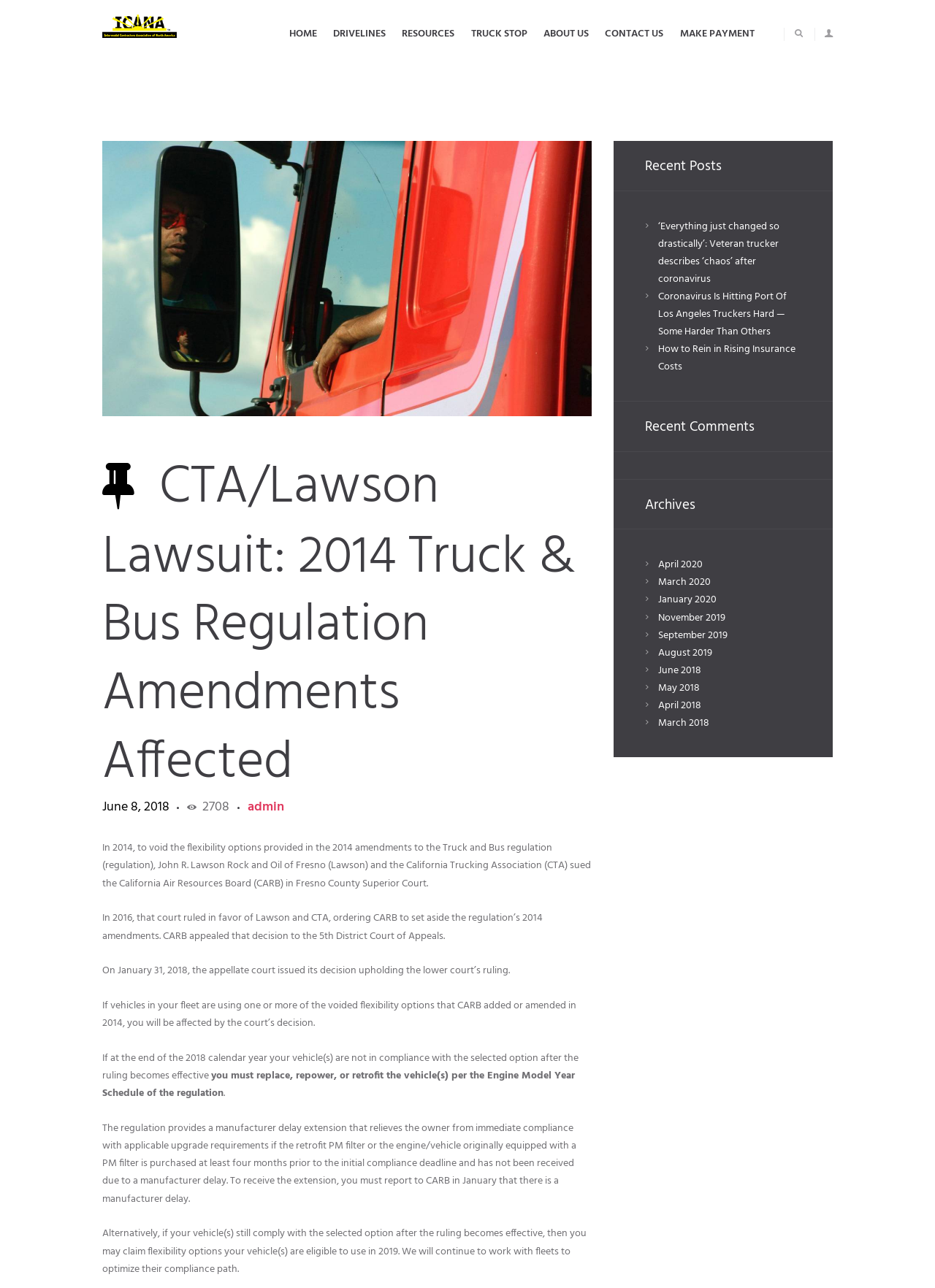Highlight the bounding box coordinates of the element you need to click to perform the following instruction: "Click the HOME link."

[0.3, 0.012, 0.347, 0.041]